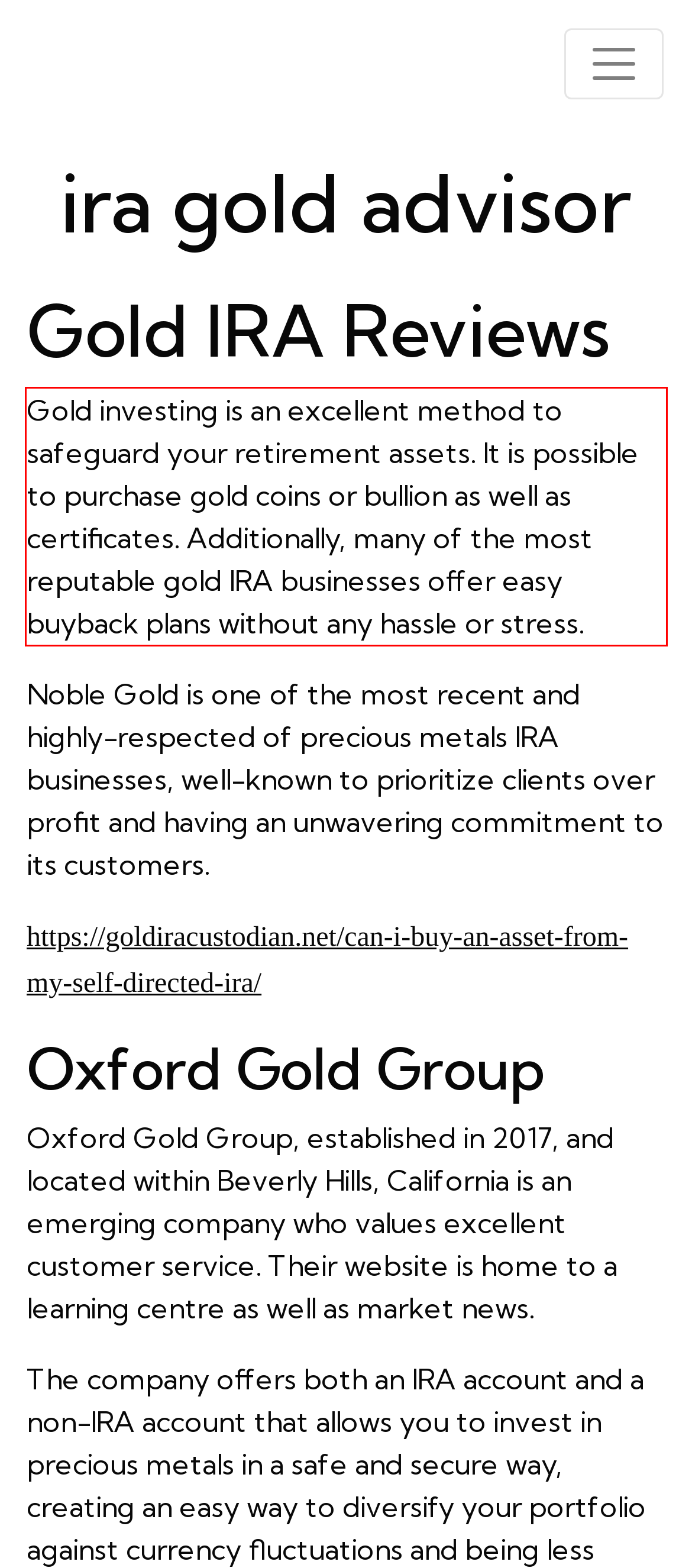View the screenshot of the webpage and identify the UI element surrounded by a red bounding box. Extract the text contained within this red bounding box.

Gold investing is an excellent method to safeguard your retirement assets. It is possible to purchase gold coins or bullion as well as certificates. Additionally, many of the most reputable gold IRA businesses offer easy buyback plans without any hassle or stress.